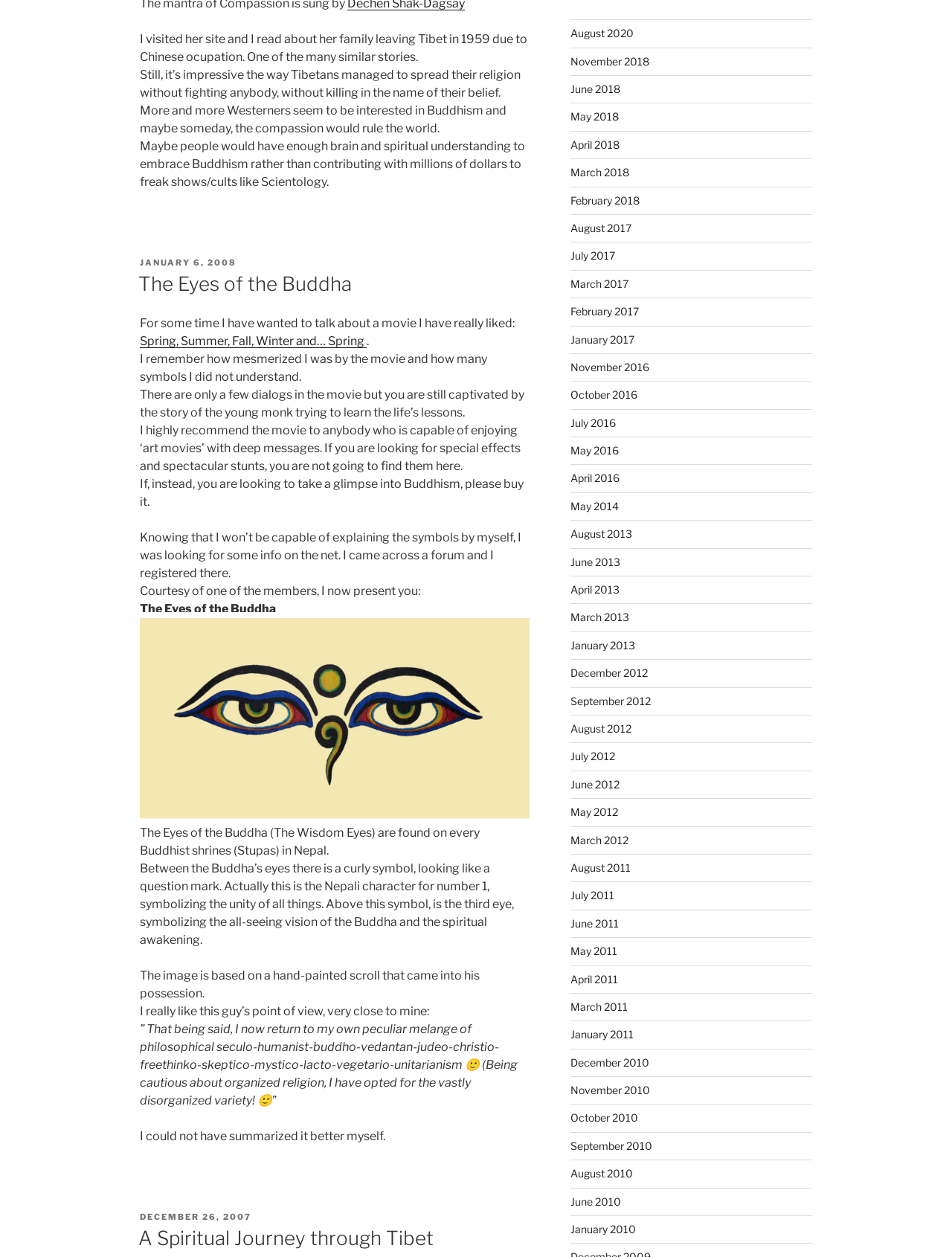Please find the bounding box for the UI component described as follows: "December 26, 2007January 6, 2008".

[0.147, 0.964, 0.264, 0.972]